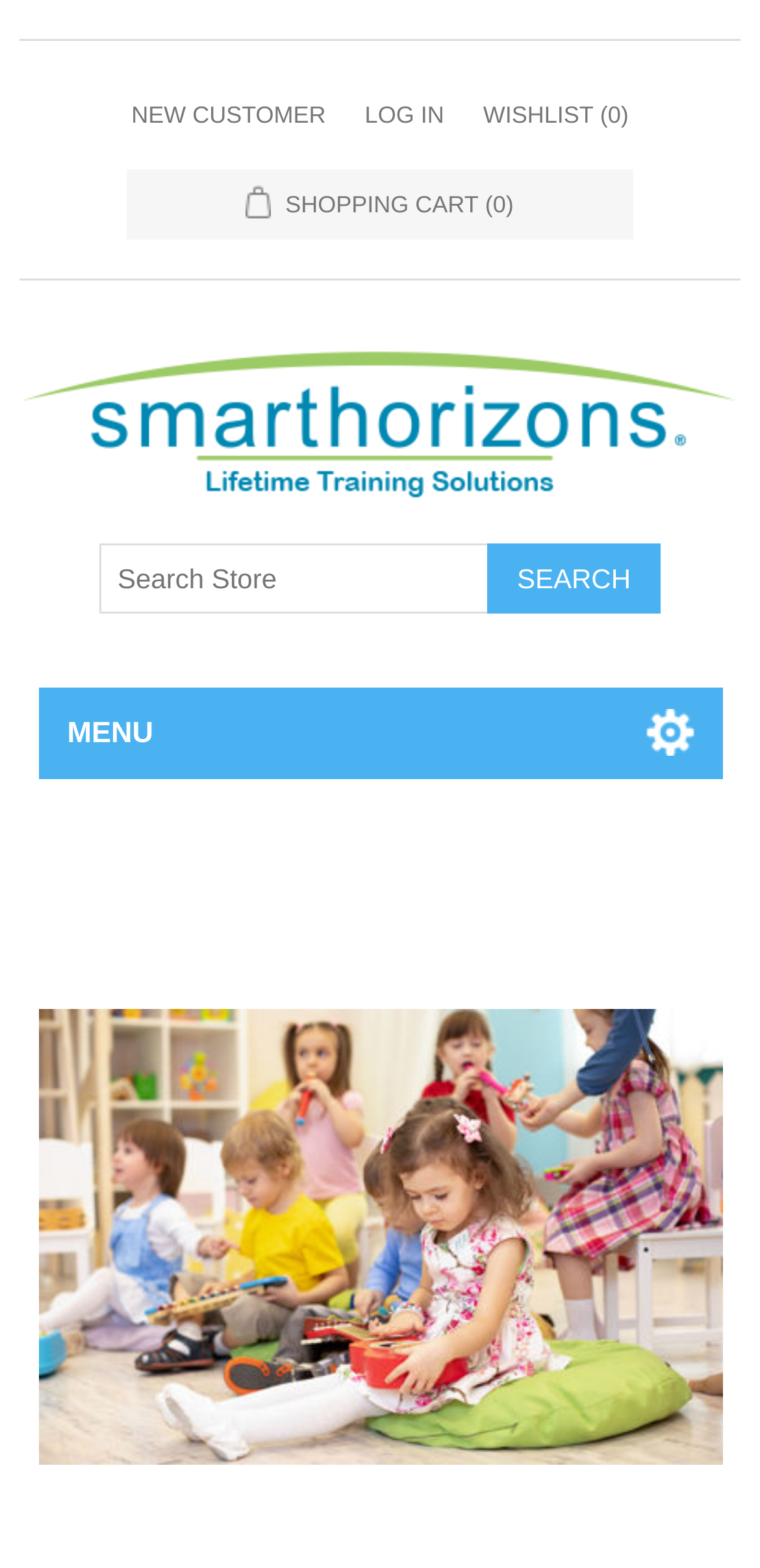Respond to the question with just a single word or phrase: 
What is the purpose of the button with the text 'SEARCH'?

To search the store